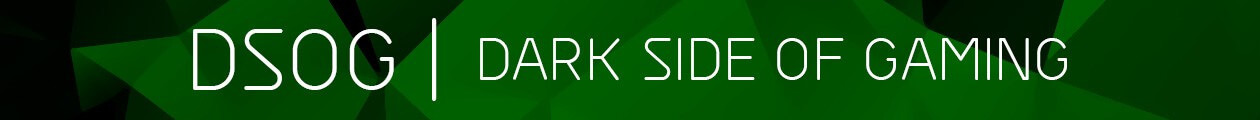Answer the question in one word or a short phrase:
What is the focus of the website?

gaming industry